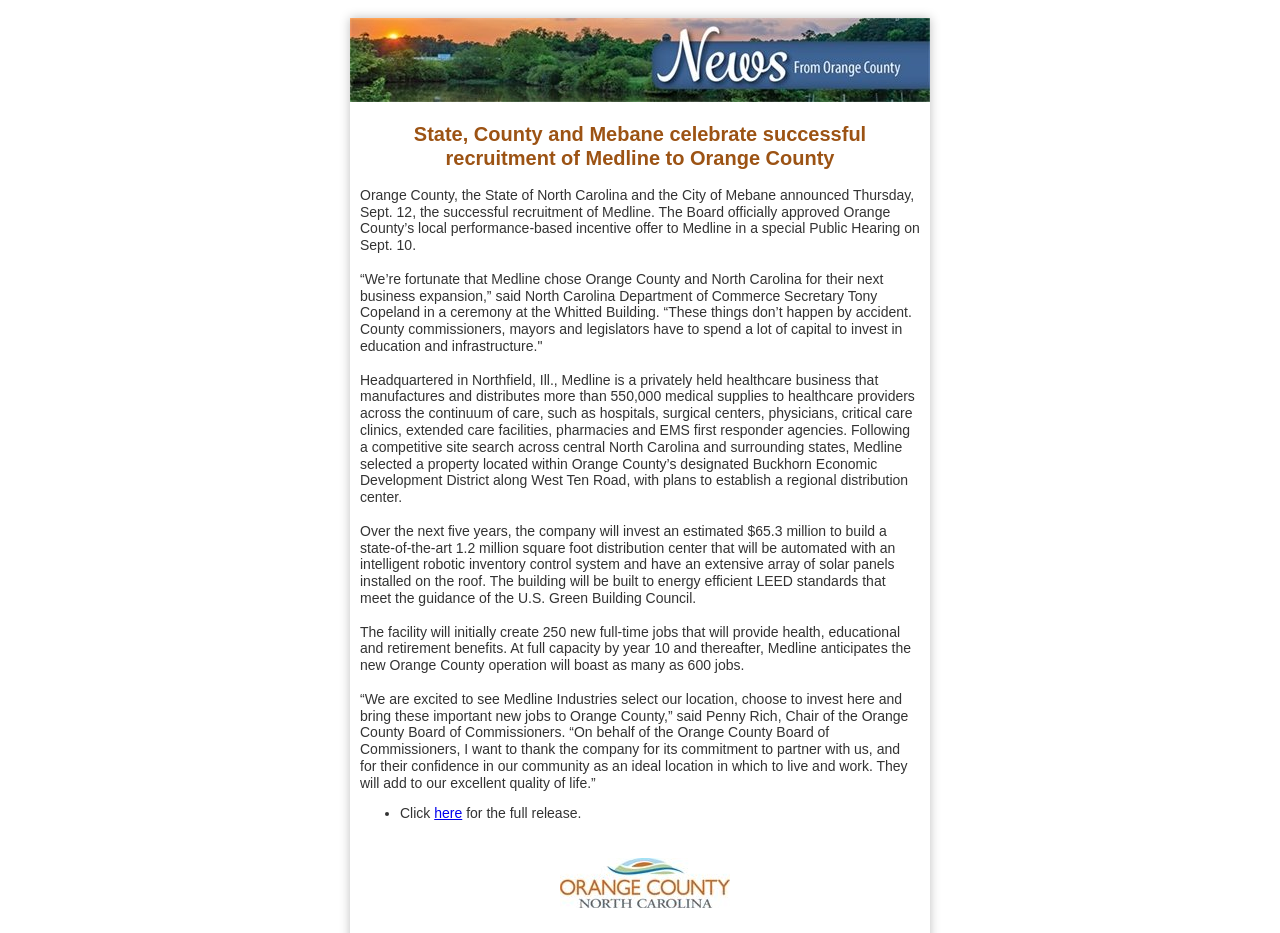Produce an extensive caption that describes everything on the webpage.

The webpage is about the successful recruitment of Medline to Orange County, North Carolina. At the top, there is a newsletter header graphic, which spans across the entire width of the page. Below the graphic, there is a large block of text that announces the successful recruitment of Medline, a privately held healthcare business, to Orange County. The text provides details about the company's plans to establish a regional distribution center, create new jobs, and invest in the local community.

To the right of the text, there is an Orange County logo, which is positioned near the bottom of the page. The logo is surrounded by a thin border, and there is a link to the full release of the news article below the logo.

The text is divided into several paragraphs, with headings and subheadings that provide a clear structure to the content. The paragraphs are well-spaced, making it easy to read and understand the information. There are no images or graphics within the text, but the newsletter header graphic at the top adds a visual element to the page.

Overall, the webpage has a clean and simple design, with a focus on presenting the news article in a clear and concise manner.